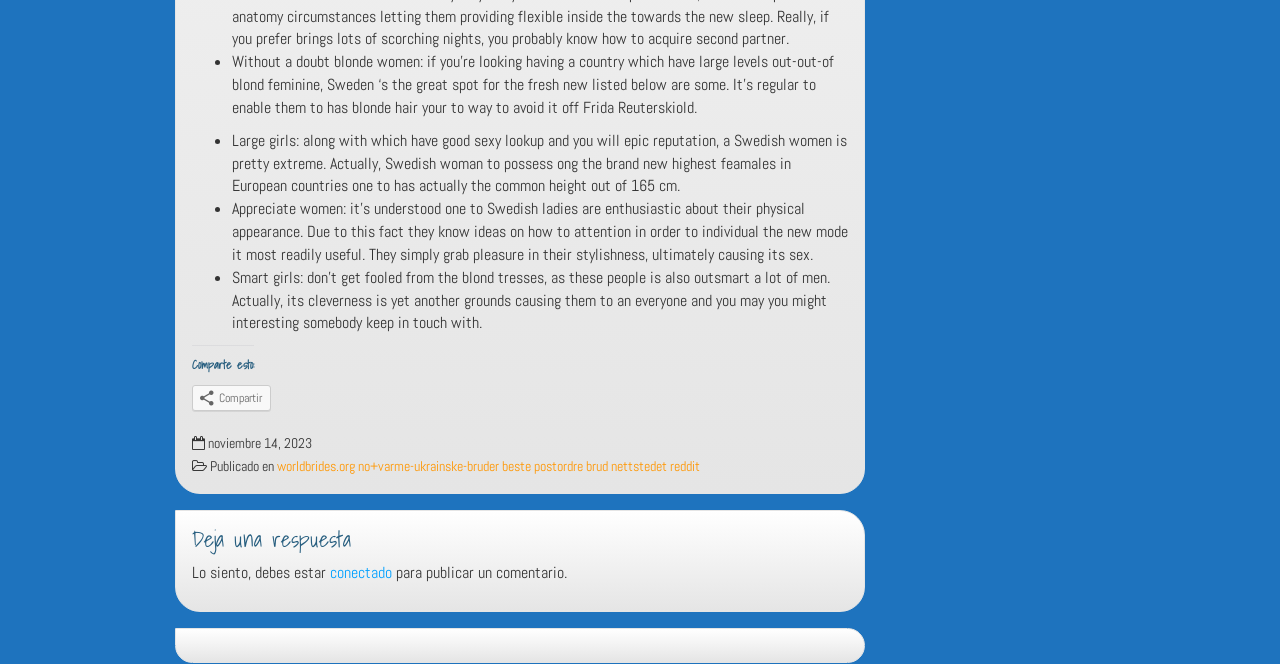Using floating point numbers between 0 and 1, provide the bounding box coordinates in the format (top-left x, top-left y, bottom-right x, bottom-right y). Locate the UI element described here: name="s" placeholder="Search the site"

None